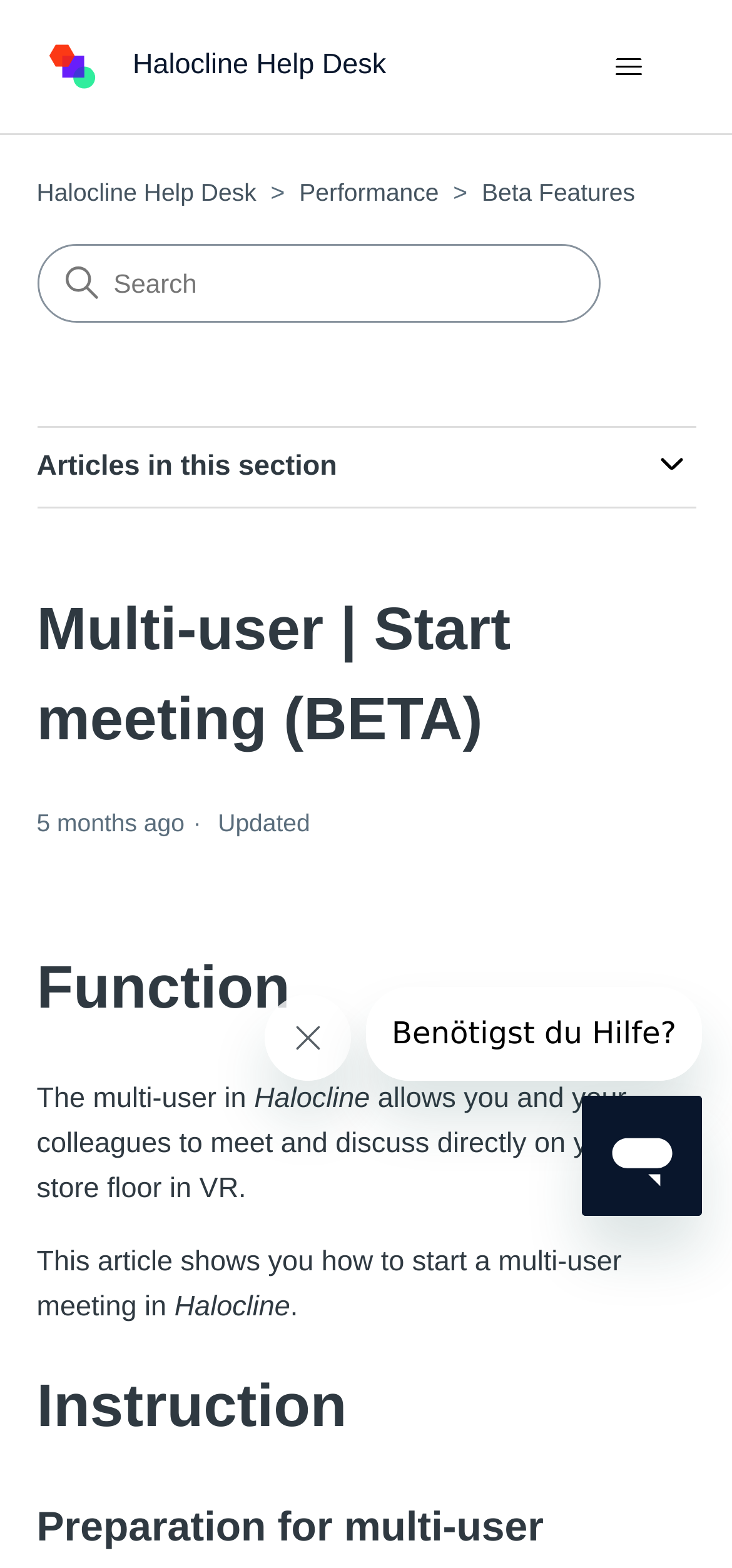Can you pinpoint the bounding box coordinates for the clickable element required for this instruction: "Open messaging window to continue the conversation"? The coordinates should be four float numbers between 0 and 1, i.e., [left, top, right, bottom].

[0.103, 0.499, 0.959, 0.689]